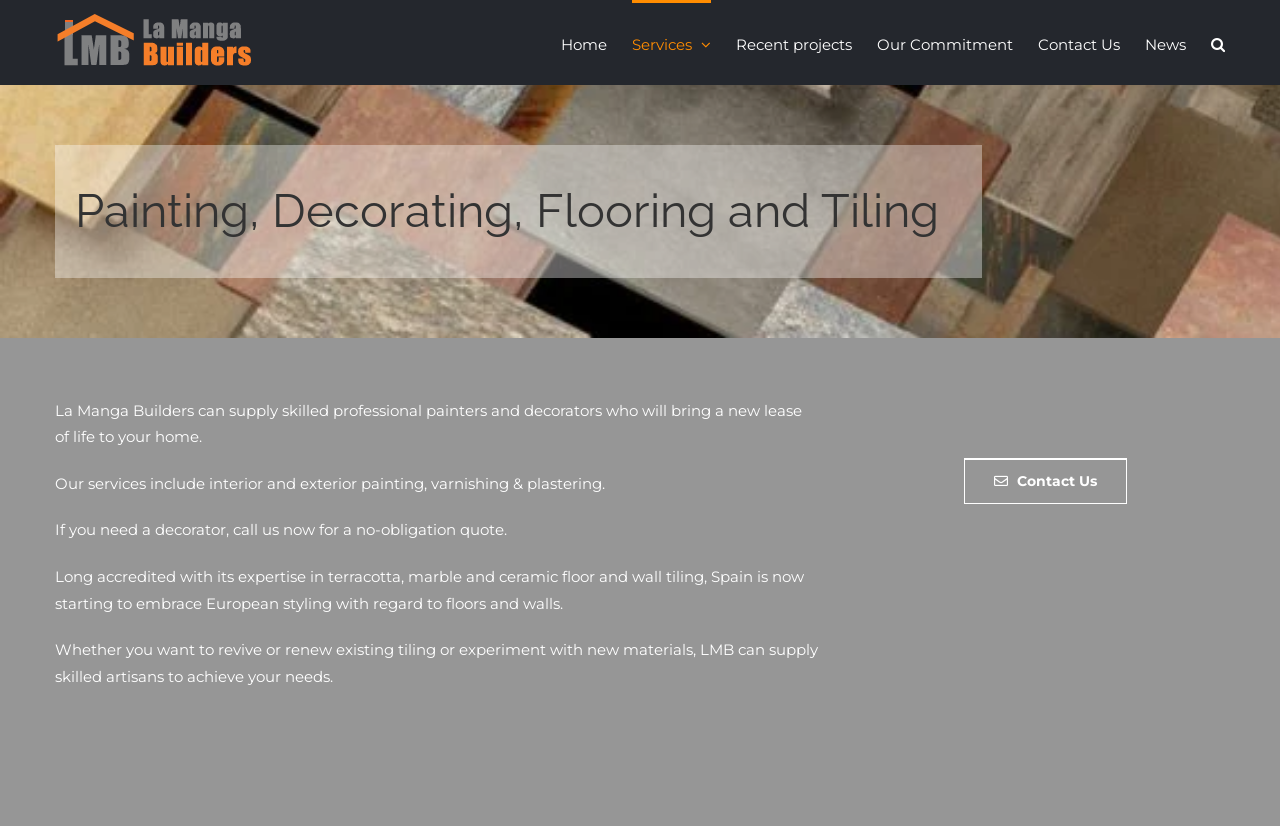Construct a thorough caption encompassing all aspects of the webpage.

The webpage is about La Manga Builders, a company that offers painting, decorating, flooring, and tiling services. At the top left corner, there is a logo of La Manga Builders, which is also a link. Next to the logo, there is a main menu navigation bar that spans across the top of the page, containing links to various sections such as Home, Services, Recent projects, Our Commitment, Contact Us, and News. On the far right of the navigation bar, there is a search button.

Below the navigation bar, there is a heading that reads "Painting, Decorating, Flooring and Tiling". Underneath the heading, there are four paragraphs of text that describe the services offered by La Manga Builders. The first paragraph explains that the company can supply skilled professional painters and decorators to bring a new lease of life to one's home. The second paragraph lists the services offered, including interior and exterior painting, varnishing, and plastering. The third paragraph invites readers to call for a no-obligation quote if they need a decorator. The fourth paragraph discusses the company's expertise in terracotta, marble, and ceramic floor and wall tiling, and how they can supply skilled artisans to achieve customers' needs.

At the bottom of the page, there is a call-to-action link that reads "Contact Us", which is positioned below the fourth paragraph of text.